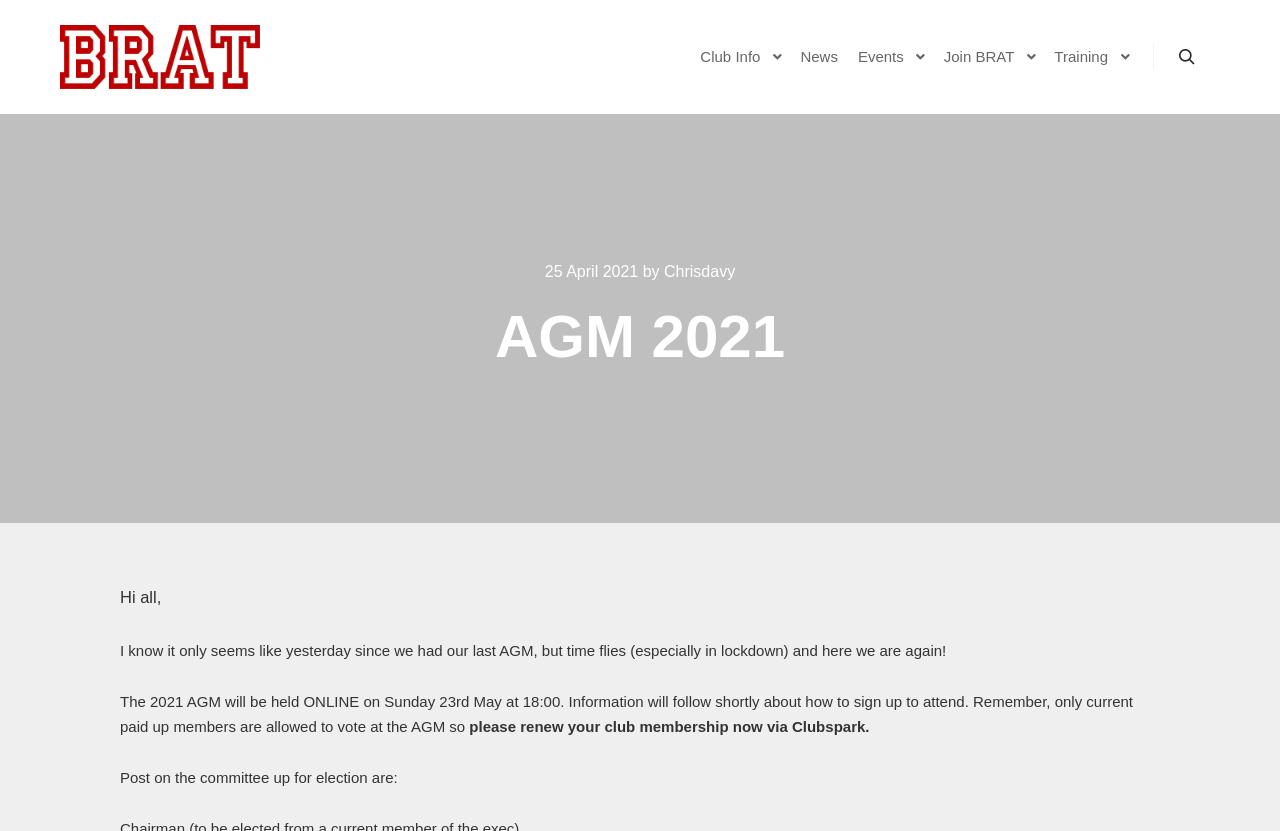What is the current status of the club membership?
Using the details from the image, give an elaborate explanation to answer the question.

I found the answer by looking at the text content of the webpage, specifically the sentence 'Remember, only current paid up members are allowed to vote at the AGM so please renew your club membership now via Clubspark.' which implies that some members need to renew their membership.